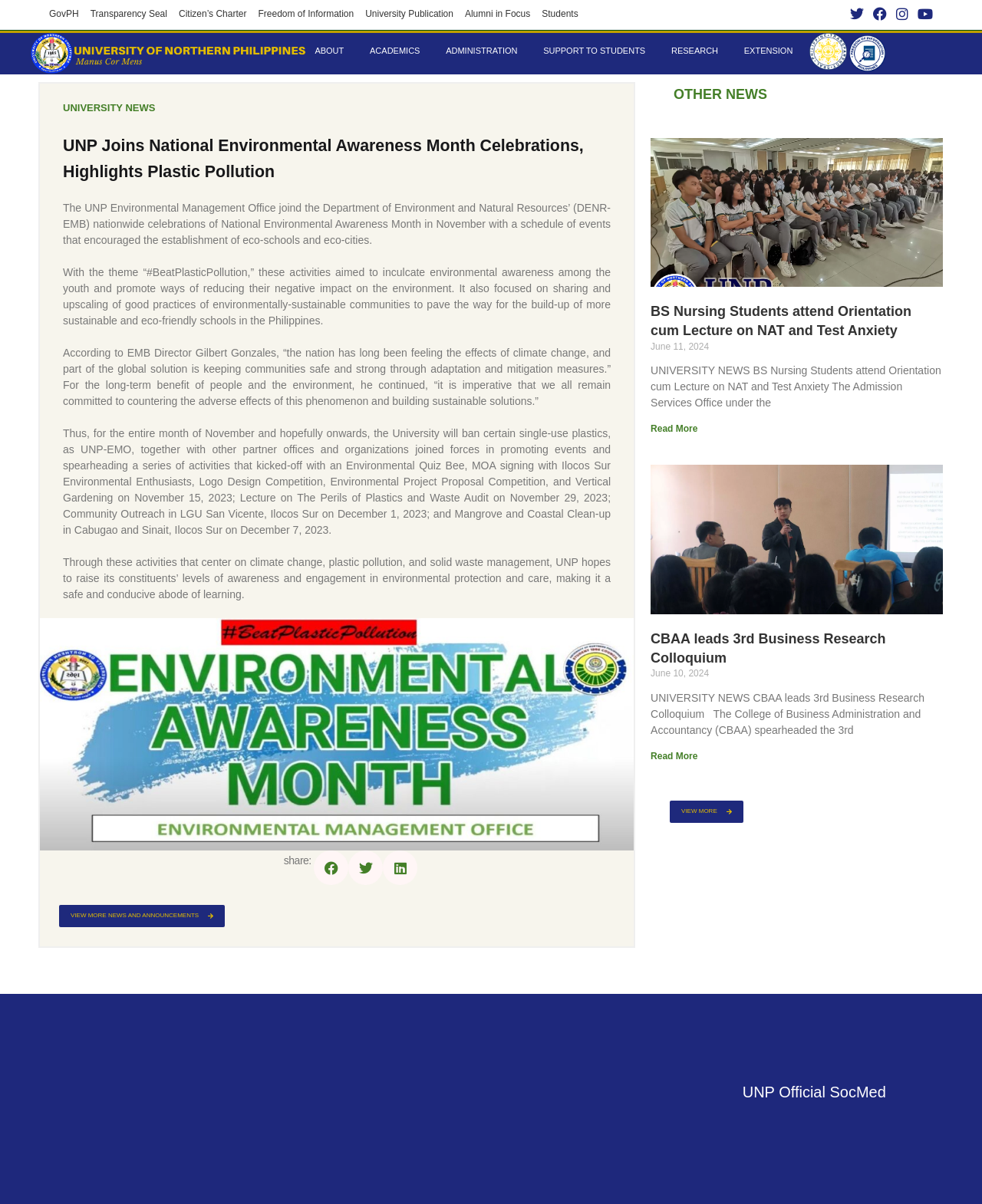How many social media links are available?
Provide an in-depth answer to the question, covering all aspects.

There are four social media links available, namely Facebook, Instagram, Youtube, and X, which are listed under the 'Social links' section.